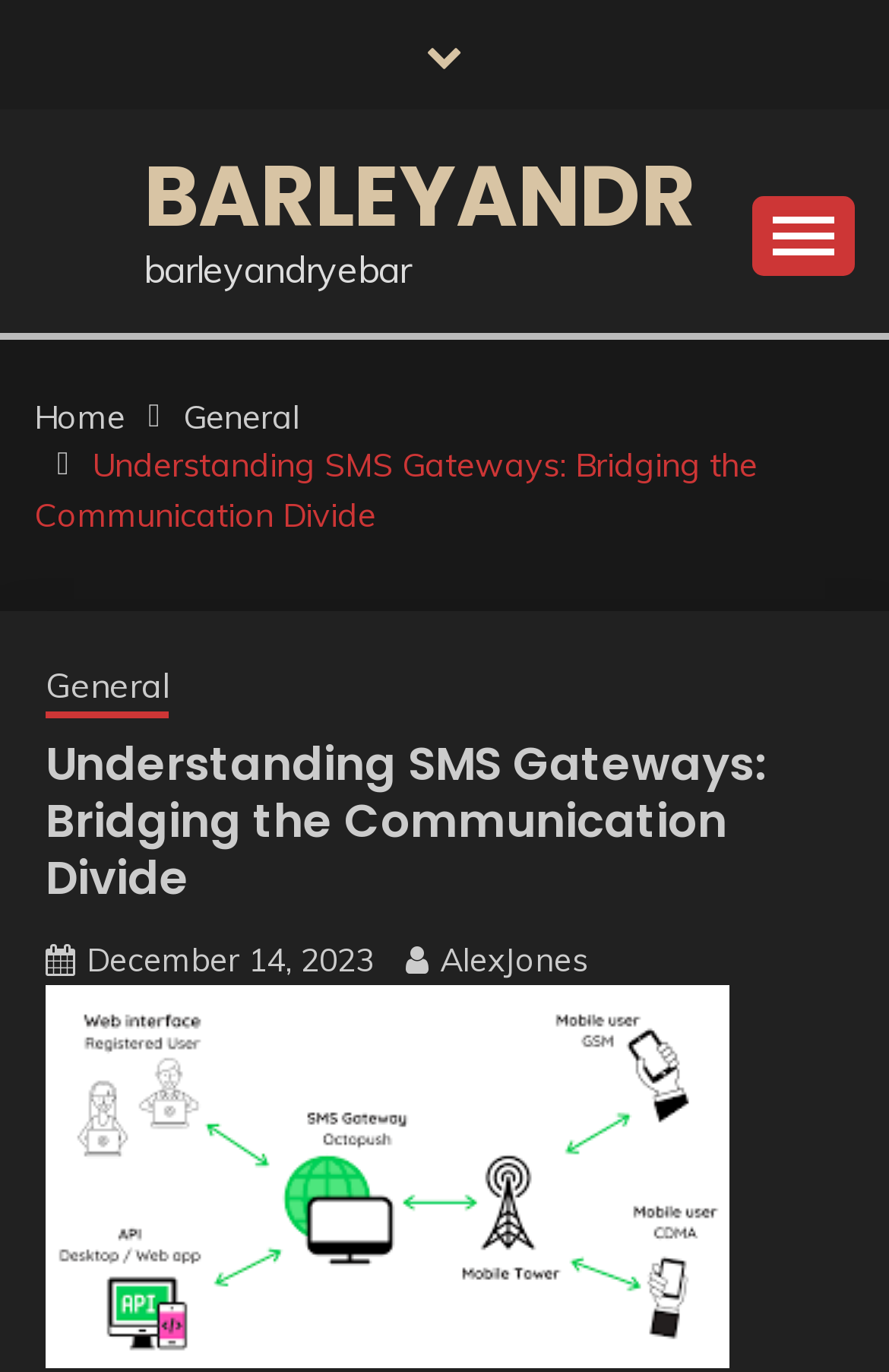Give a concise answer of one word or phrase to the question: 
What is the name of the website?

barleyandryebar